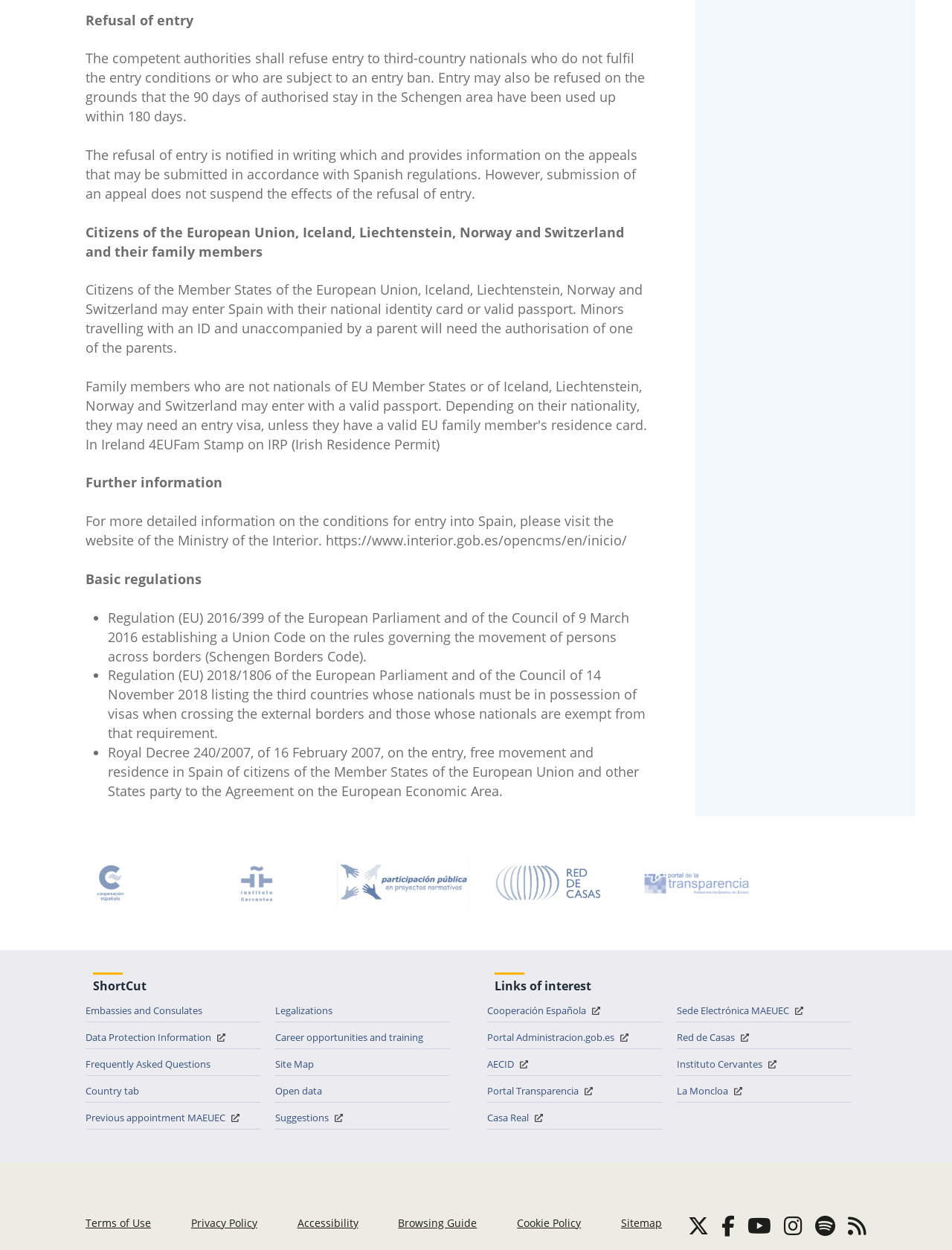Identify the bounding box coordinates for the element you need to click to achieve the following task: "Check the Terms of Use". Provide the bounding box coordinates as four float numbers between 0 and 1, in the form [left, top, right, bottom].

[0.09, 0.972, 0.162, 0.99]